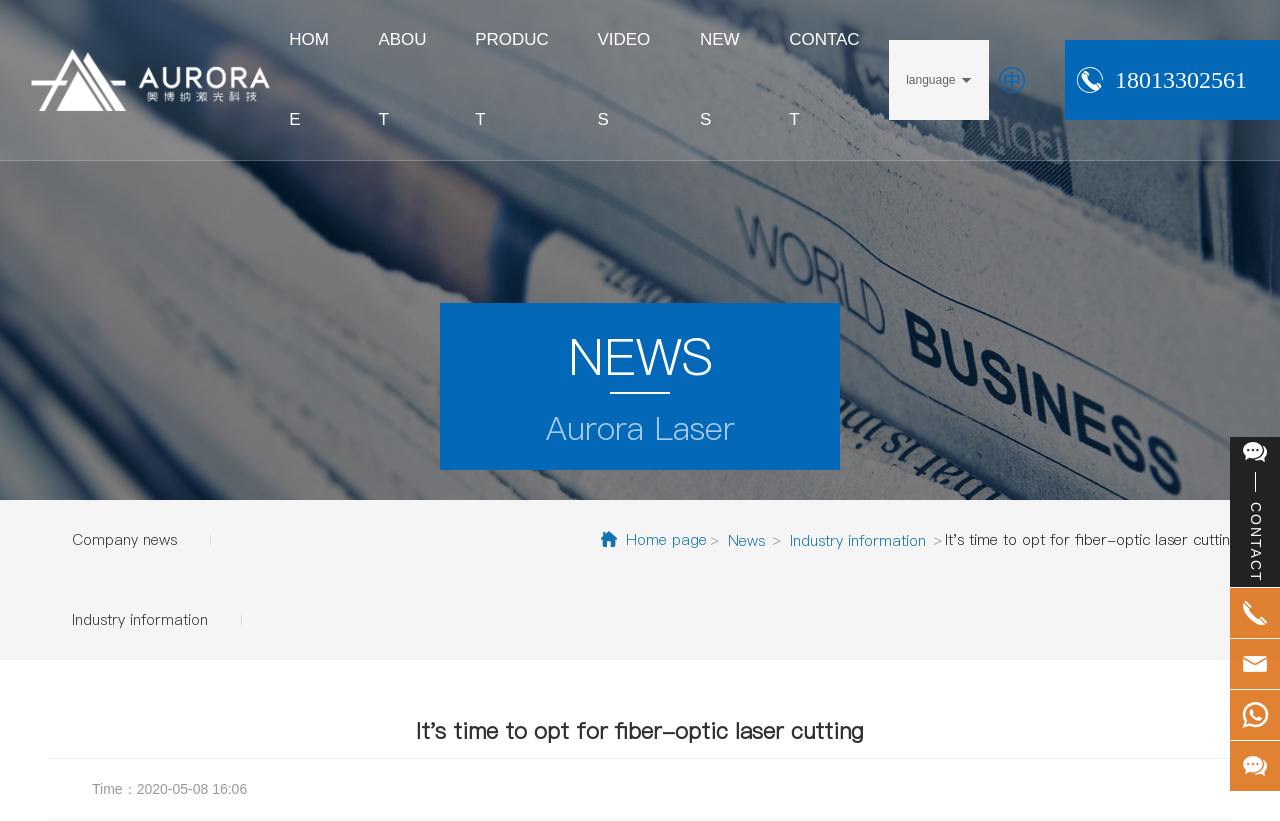Locate the bounding box coordinates of the element that should be clicked to execute the following instruction: "Connect with Maguire Hayden on LinkedIn".

None